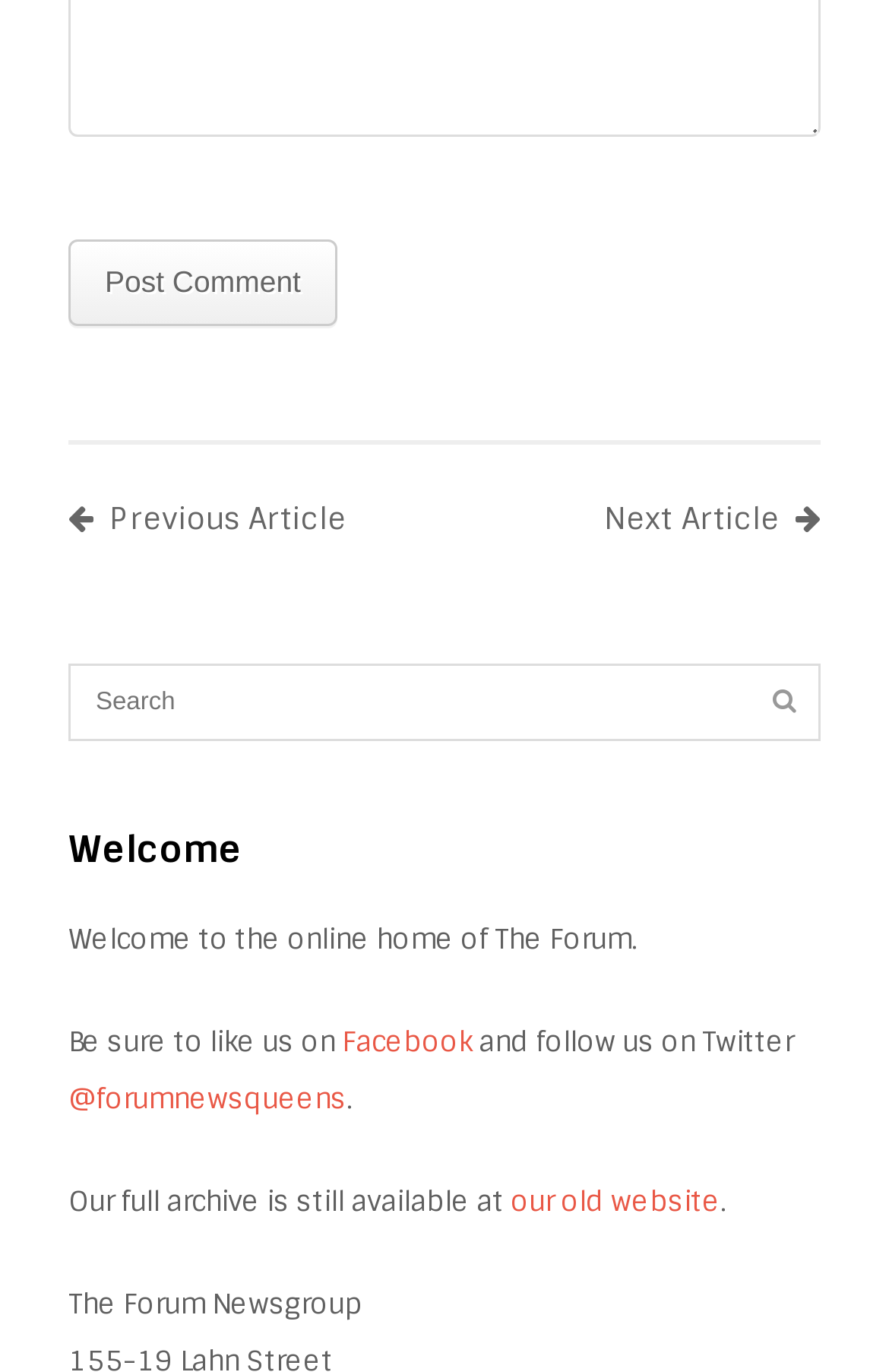What social media platforms are mentioned?
Provide a short answer using one word or a brief phrase based on the image.

Facebook and Twitter